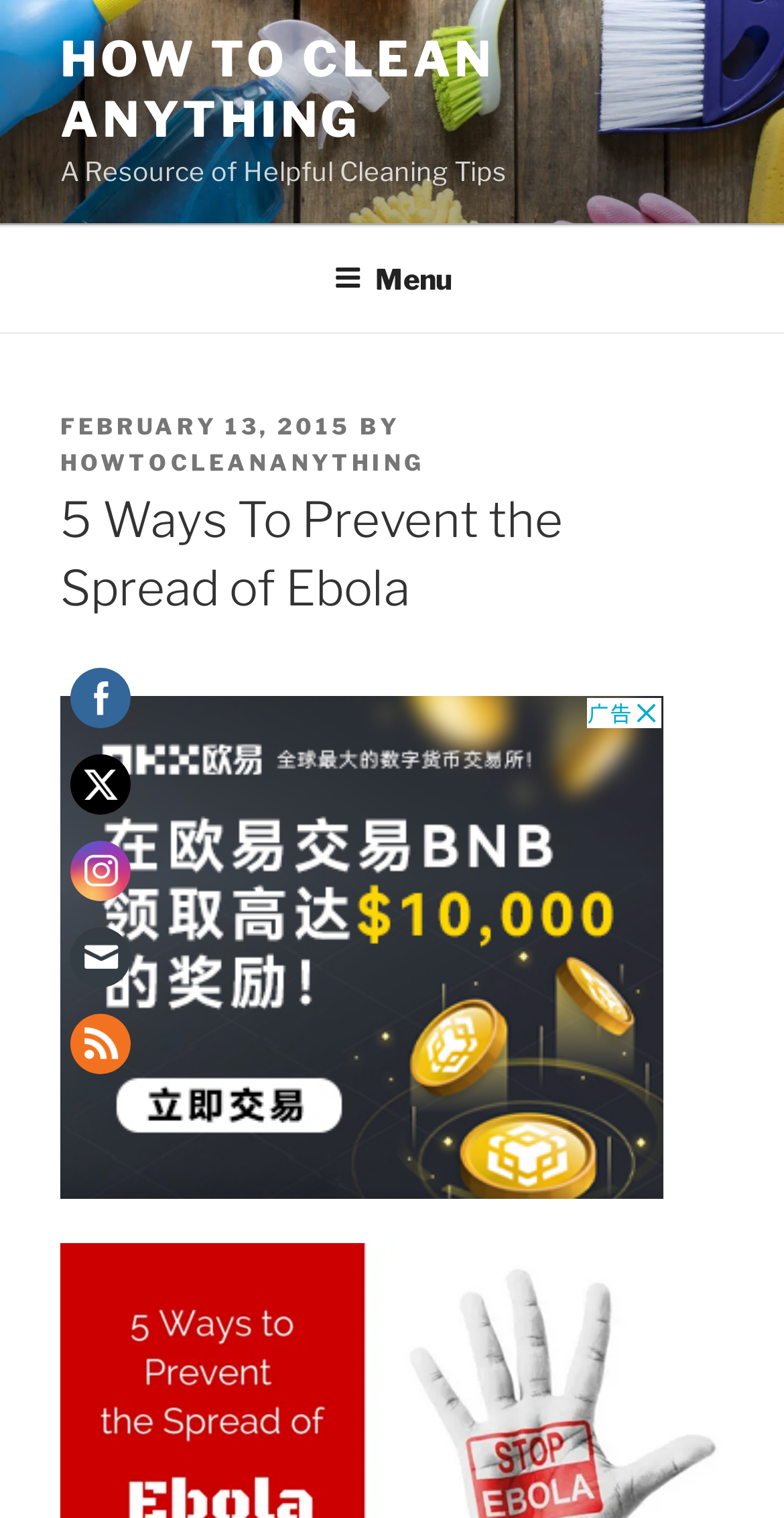Is there a navigation menu on the webpage?
Using the information from the image, provide a comprehensive answer to the question.

There is a navigation menu on the webpage, which can be accessed by clicking the 'Menu' button at the top of the webpage. The menu is labeled as 'Top Menu'.